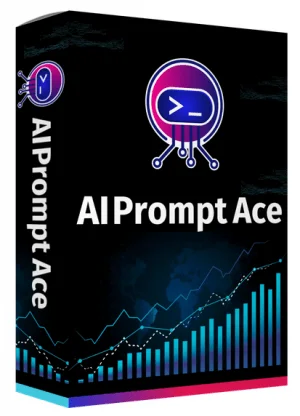What does the robot-like icon represent?
Based on the screenshot, answer the question with a single word or phrase.

Artificial intelligence